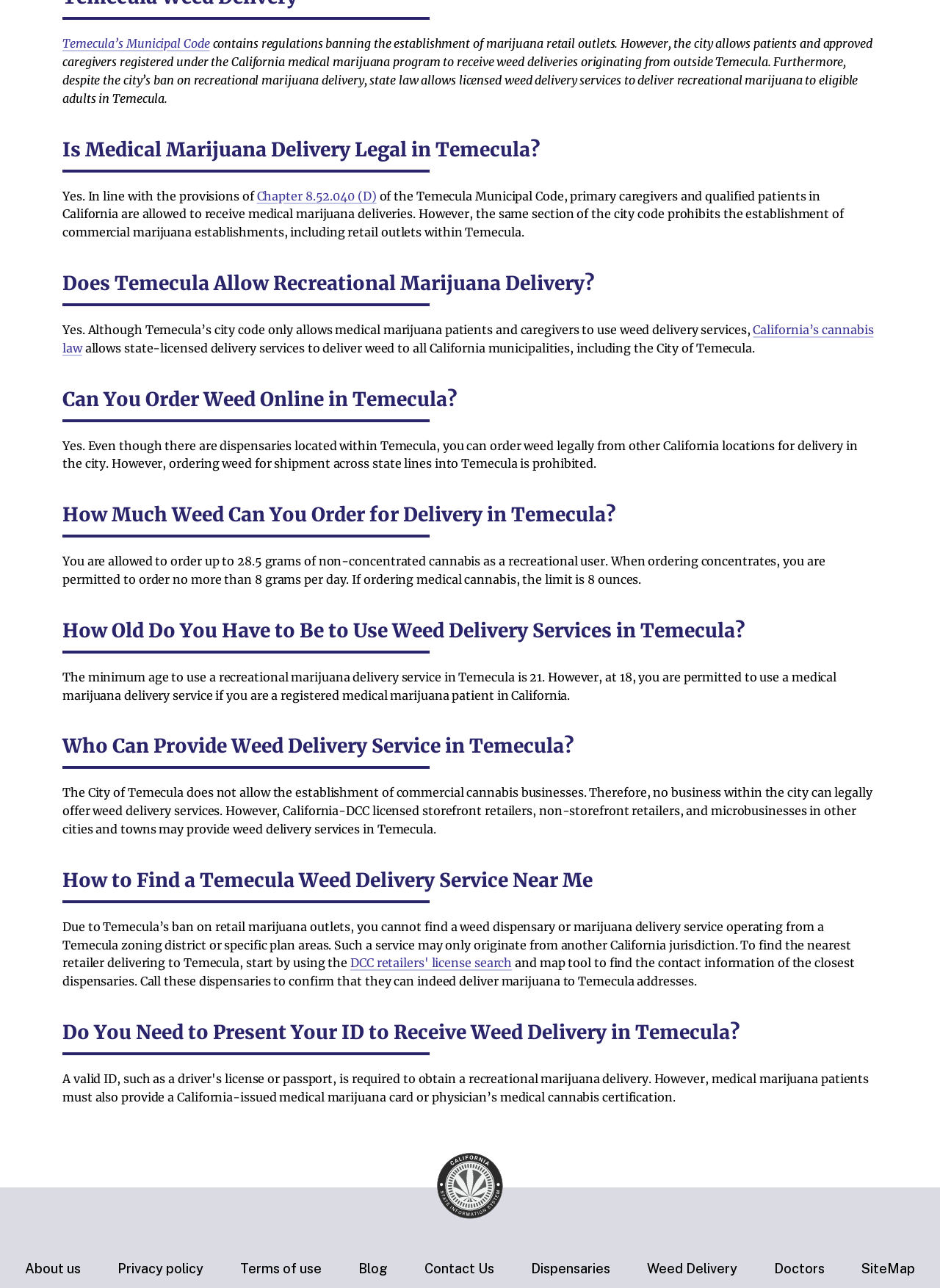Determine the bounding box for the described HTML element: "Temecula’s Municipal Code". Ensure the coordinates are four float numbers between 0 and 1 in the format [left, top, right, bottom].

[0.066, 0.028, 0.223, 0.04]